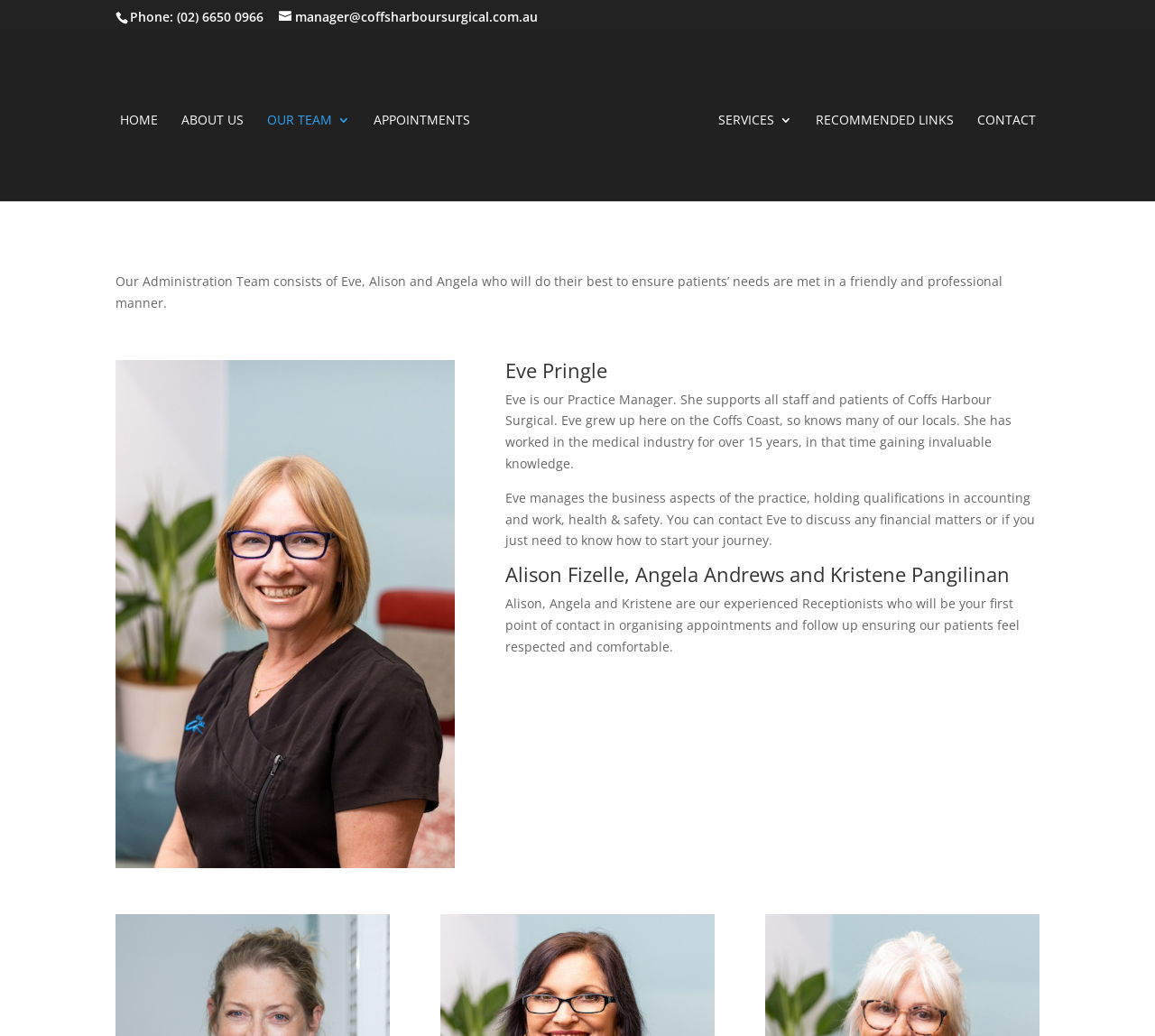Given the element description, predict the bounding box coordinates in the format (top-left x, top-left y, bottom-right x, bottom-right y), using floating point numbers between 0 and 1: Our Team

[0.231, 0.11, 0.303, 0.194]